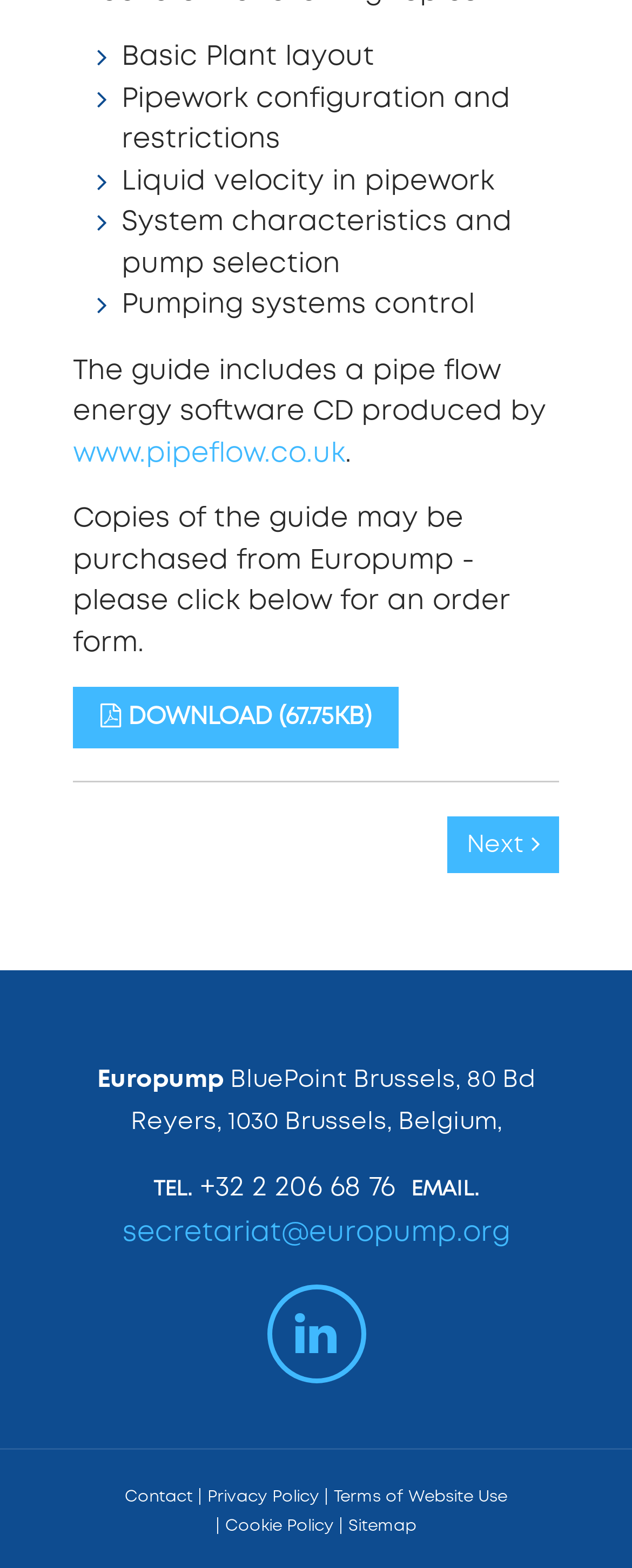Provide a short, one-word or phrase answer to the question below:
What are the contact methods provided for Europump?

TEL and EMAIL